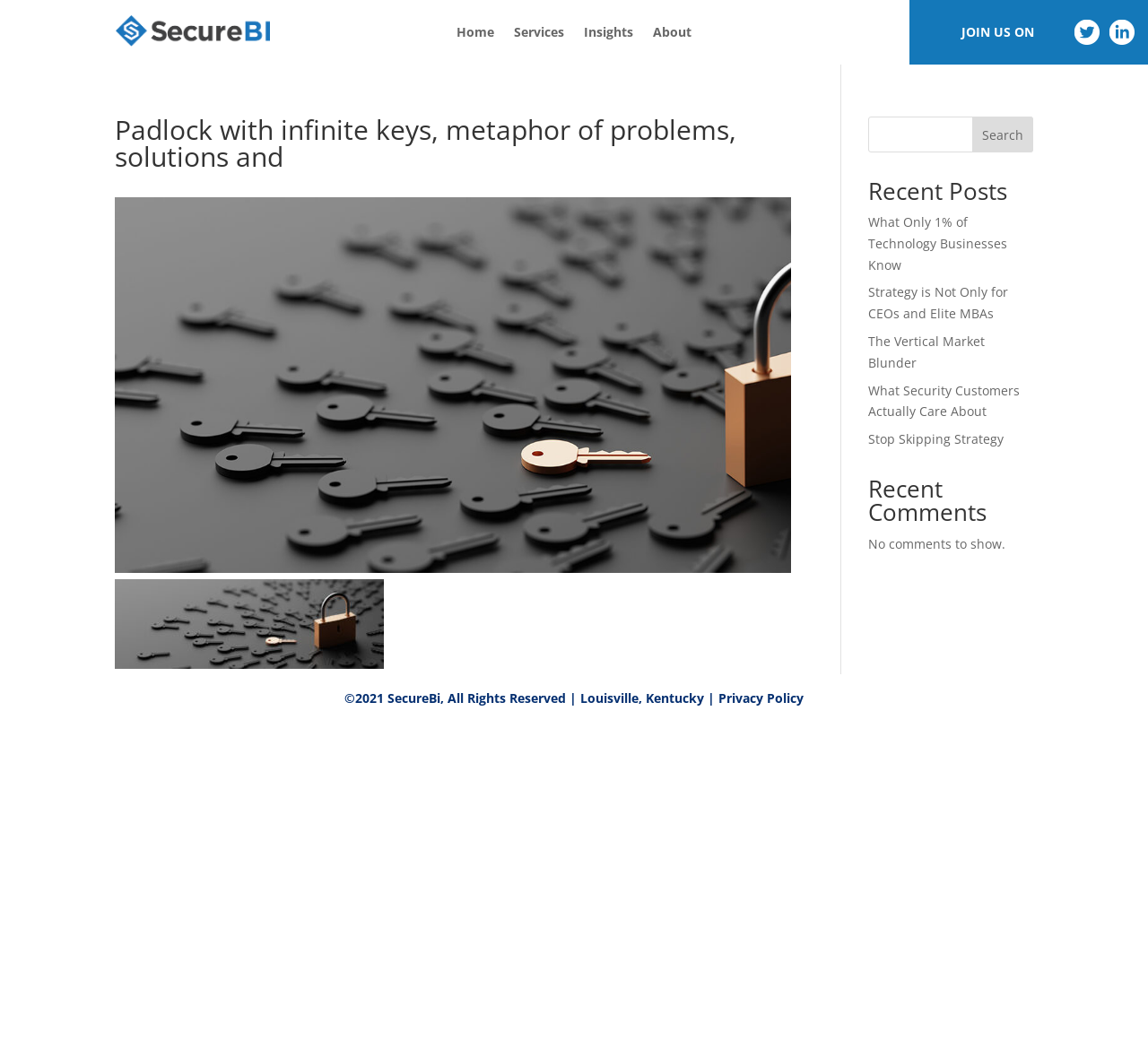What is the copyright information?
Based on the screenshot, answer the question with a single word or phrase.

©2021 SecureBi, All Rights Reserved